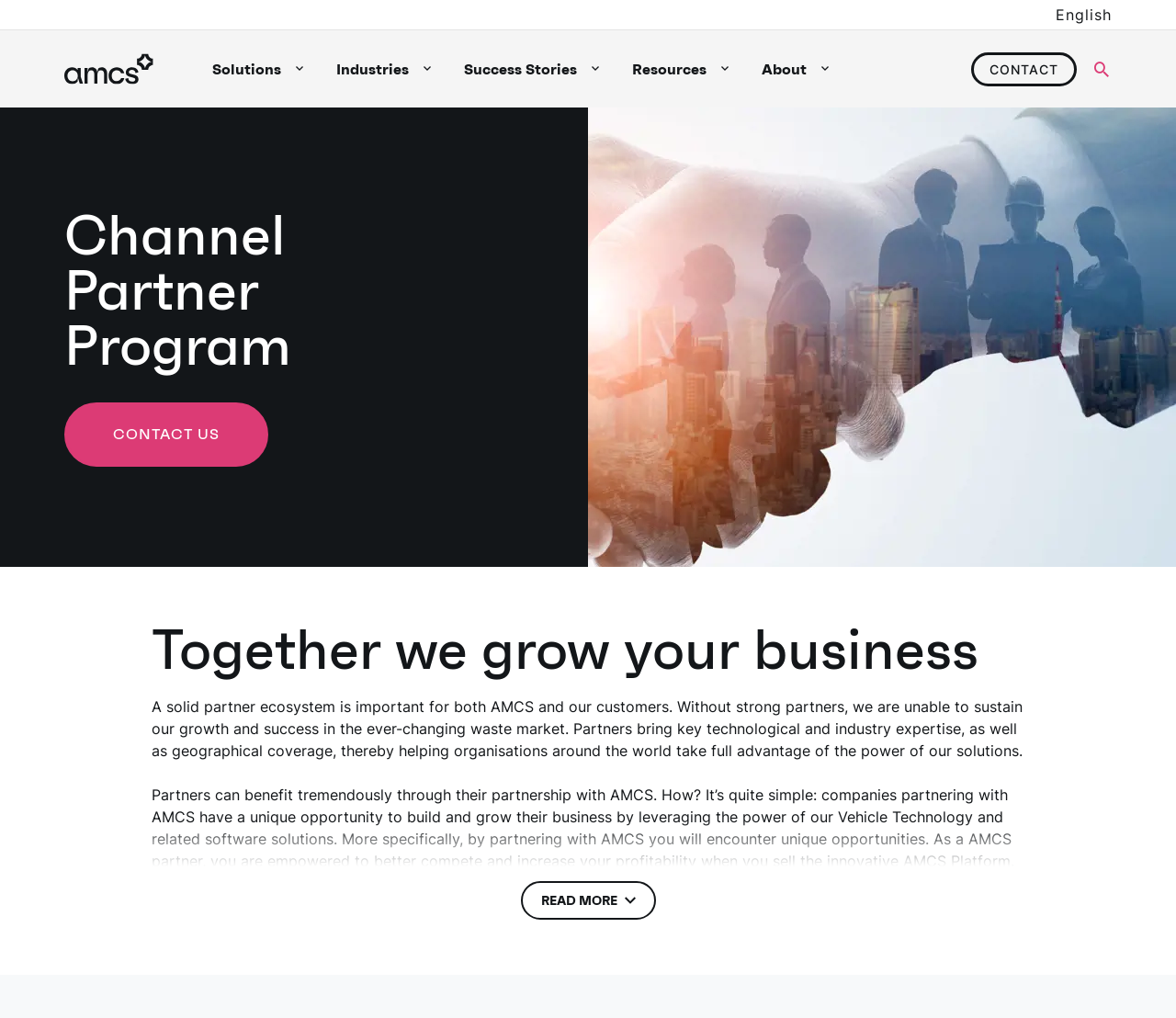Please identify the bounding box coordinates of the element I should click to complete this instruction: 'Read more about partner program'. The coordinates should be given as four float numbers between 0 and 1, like this: [left, top, right, bottom].

[0.443, 0.866, 0.557, 0.903]